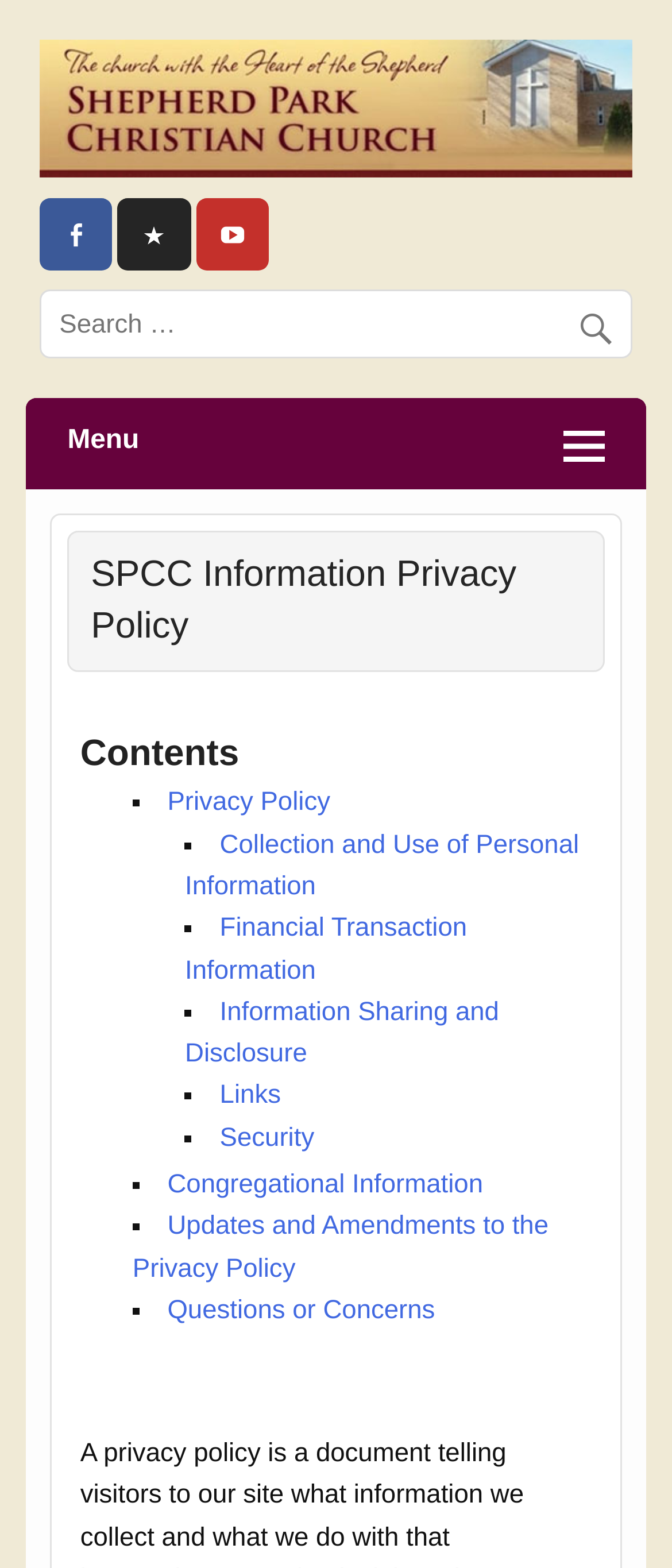Locate the coordinates of the bounding box for the clickable region that fulfills this instruction: "View Privacy Policy".

[0.249, 0.503, 0.491, 0.521]